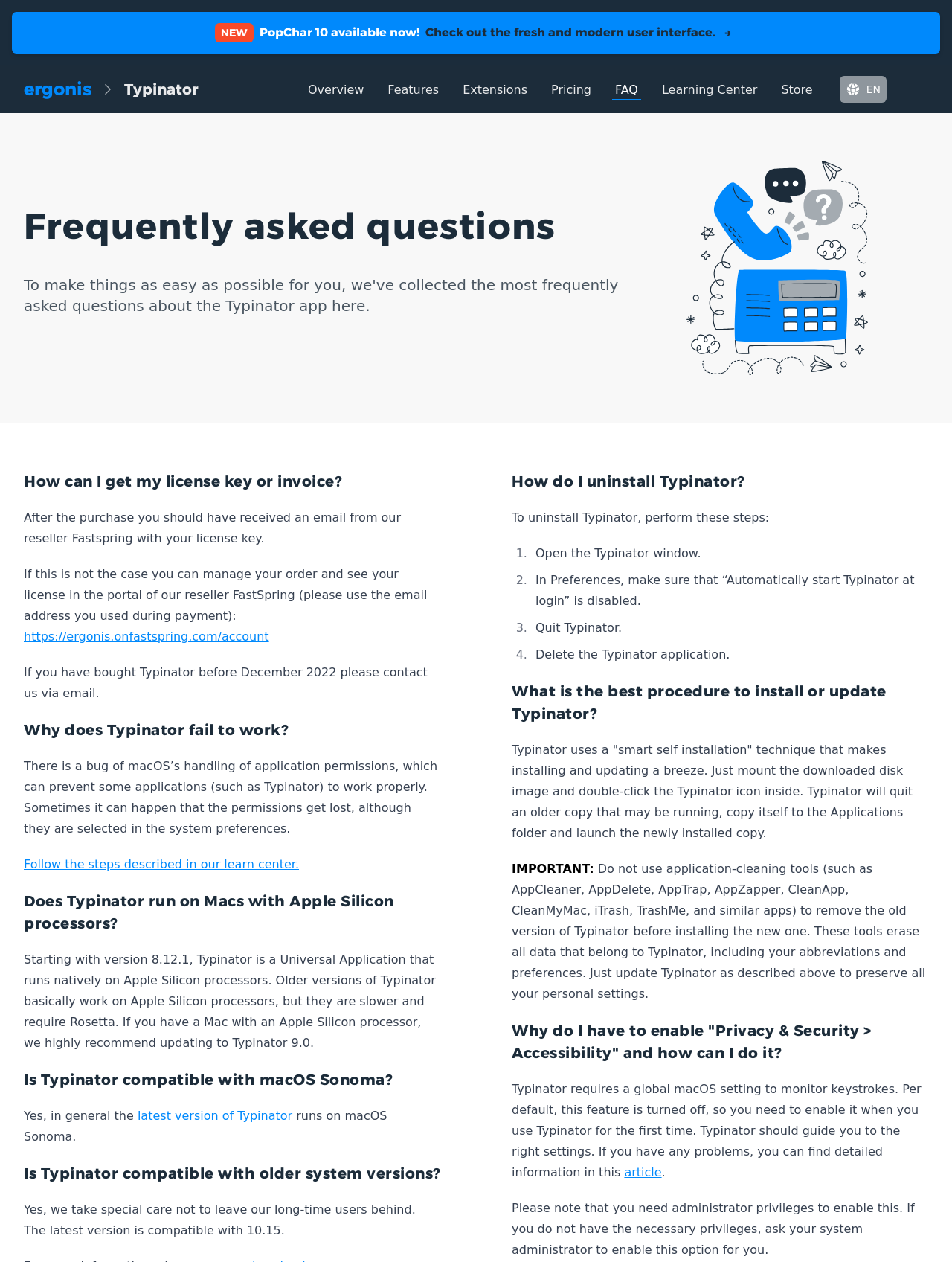Review the image closely and give a comprehensive answer to the question: How many FAQs are listed on this page?

I counted the number of FAQ headings on the page, which are 'How can I get my license key or invoice?', 'Why does Typinator fail to work?', 'Does Typinator run on Macs with Apple Silicon processors?', 'Is Typinator compatible with macOS Sonoma?', 'Is Typinator compatible with older system versions?', 'How do I uninstall Typinator?', 'What is the best procedure to install or update Typinator?', 'Why do I have to enable “Privacy & Security > Accessibility” and how can I do it?'. There are 9 FAQs in total.